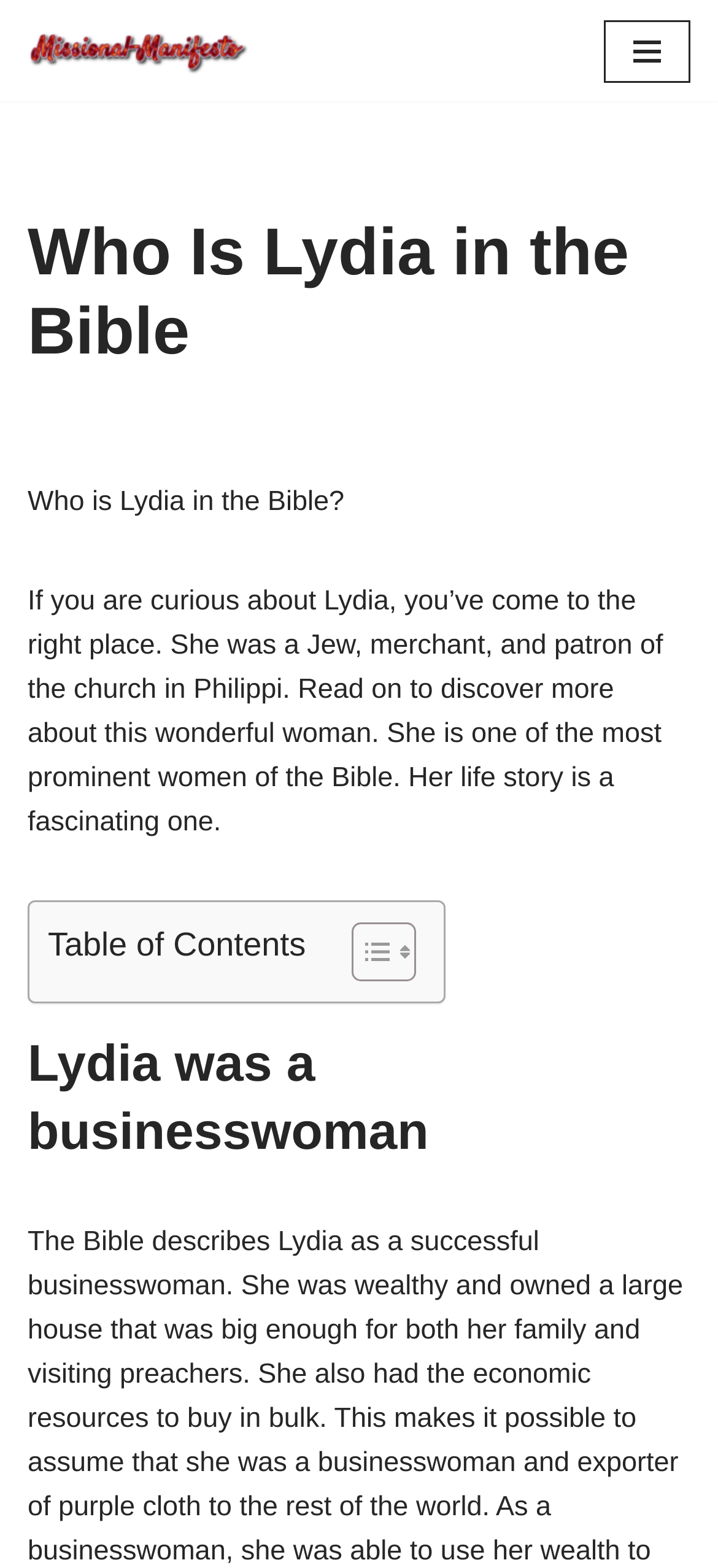Predict the bounding box coordinates of the UI element that matches this description: "Navigation Menu". The coordinates should be in the format [left, top, right, bottom] with each value between 0 and 1.

[0.841, 0.012, 0.962, 0.052]